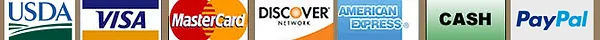Provide a thorough description of the contents of the image.

The image displays various payment options accepted by the business, including symbols representing USDA certification, and prominent credit card logos such as Visa, MasterCard, Discover, and American Express. Additionally, the image indicates acceptance of cash and PayPal. This visual representation emphasizes the convenience and variety of payment methods available for customers, making it easier to complete purchases for hedgehogs, sugar gliders, and related products.